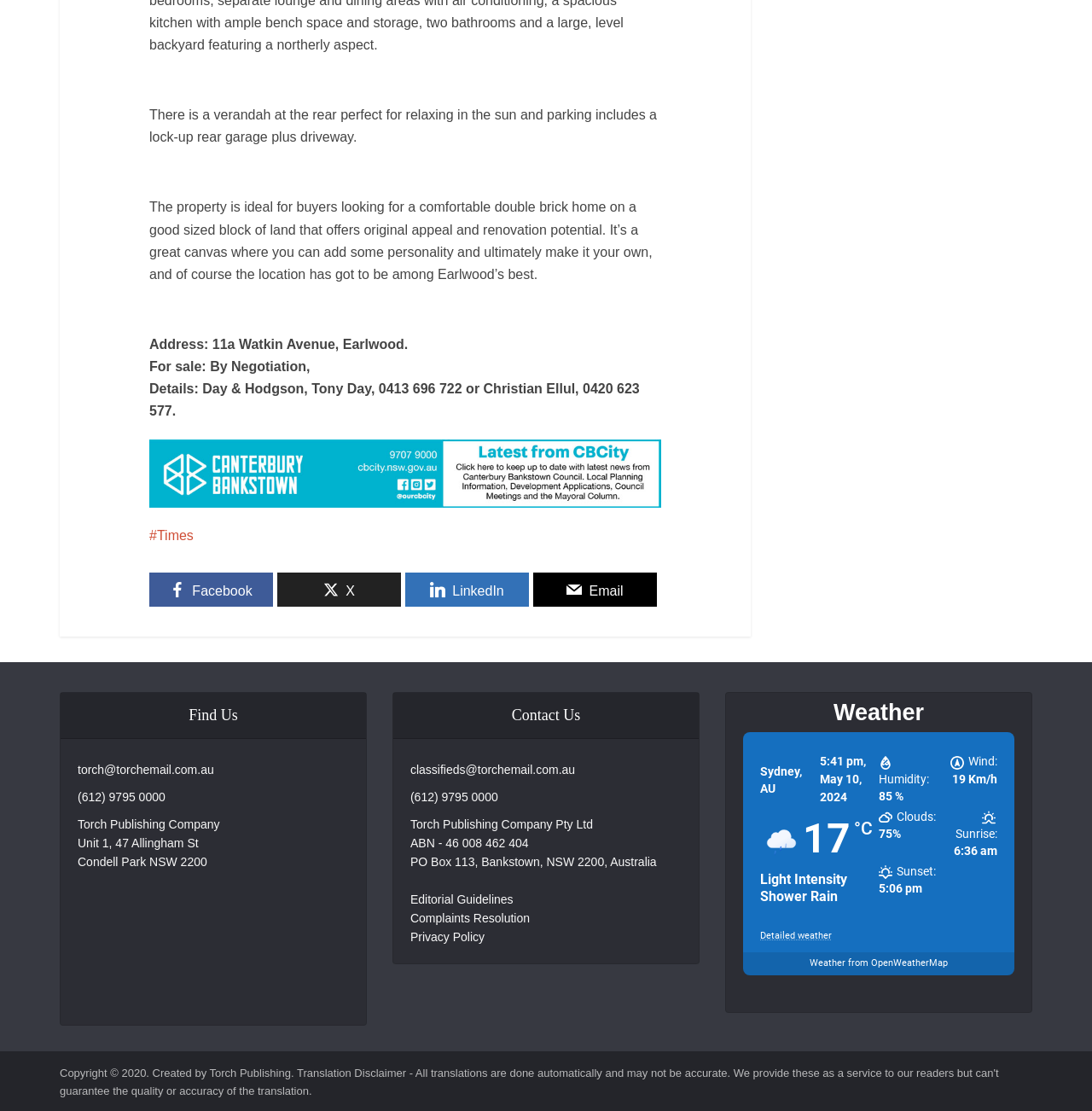What is the price of the property?
Look at the image and respond with a one-word or short phrase answer.

By Negotiation